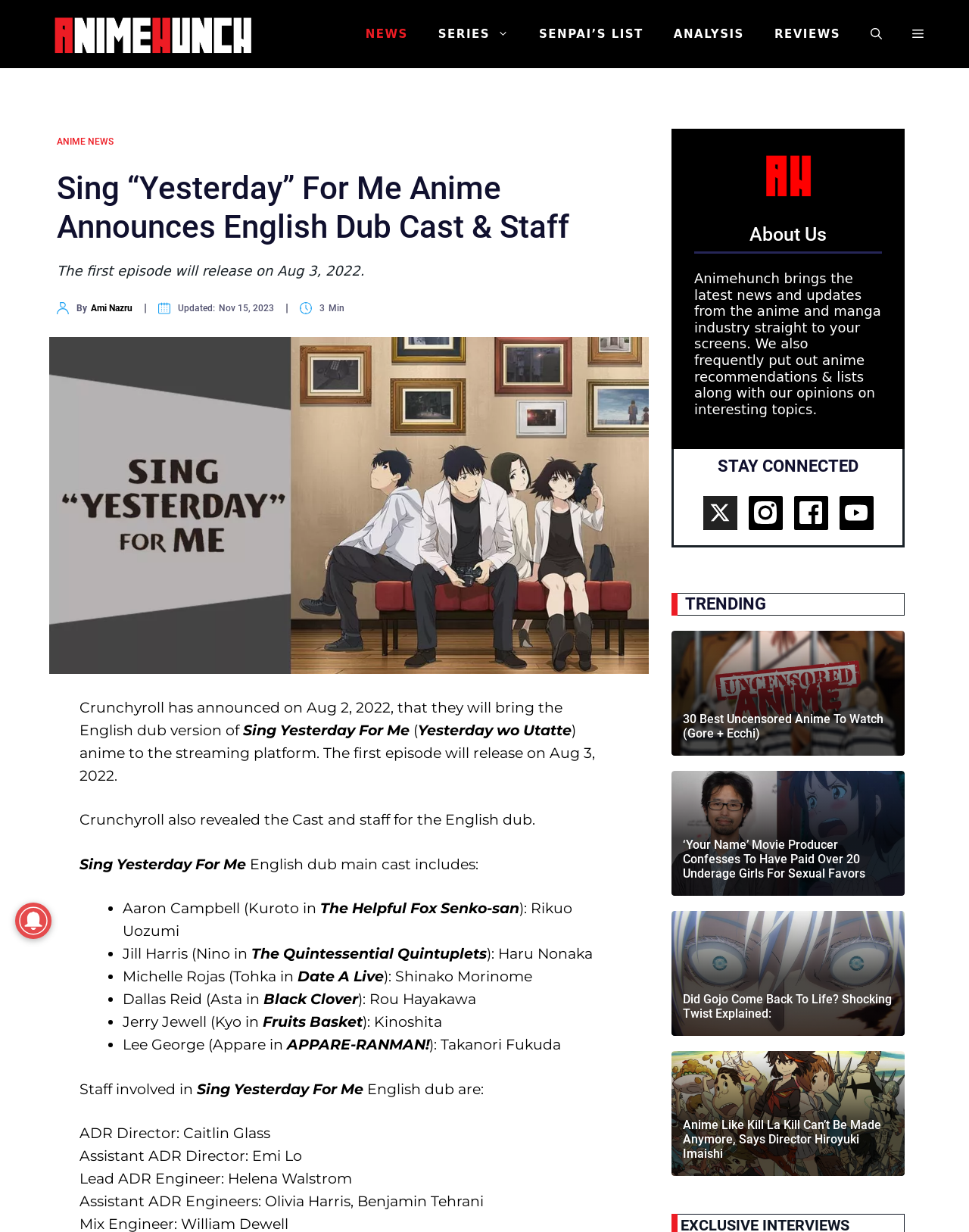Answer the question using only a single word or phrase: 
How many main cast members are mentioned in the English dub of Sing Yesterday For Me anime?

5